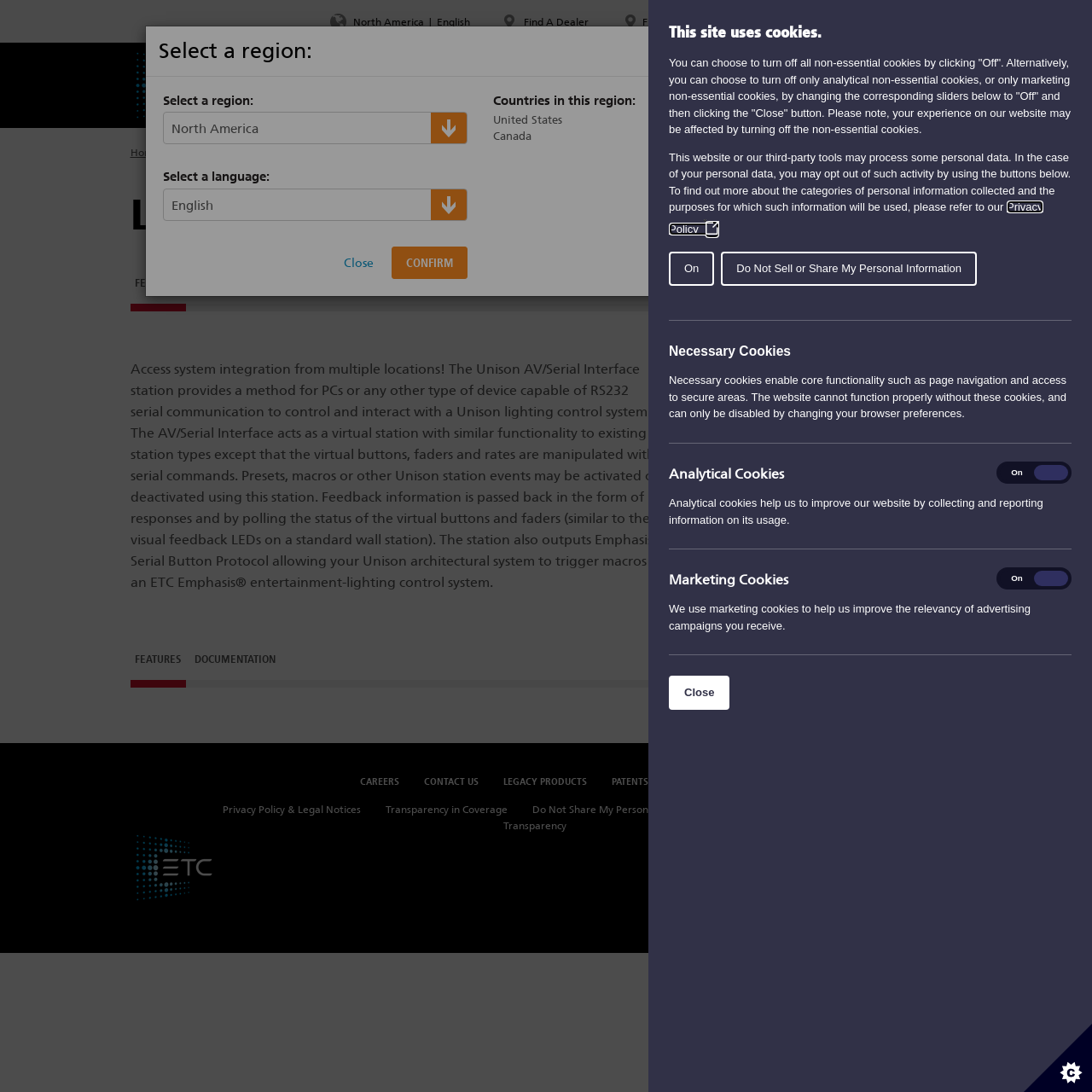Please provide the main heading of the webpage content.

This site uses cookies.